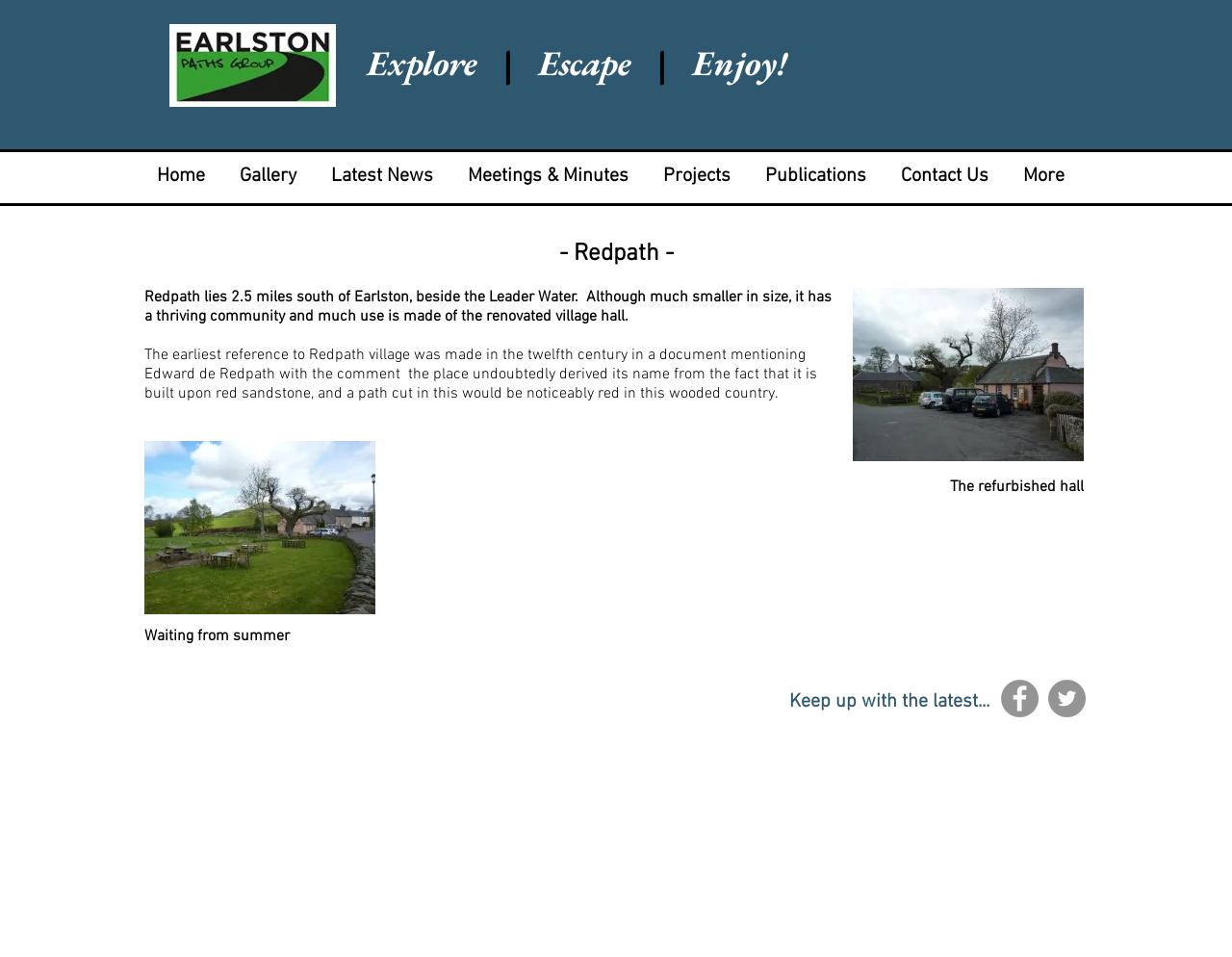Please find the bounding box coordinates of the element that you should click to achieve the following instruction: "View the 'Gallery'". The coordinates should be presented as four float numbers between 0 and 1: [left, top, right, bottom].

[0.18, 0.169, 0.255, 0.2]